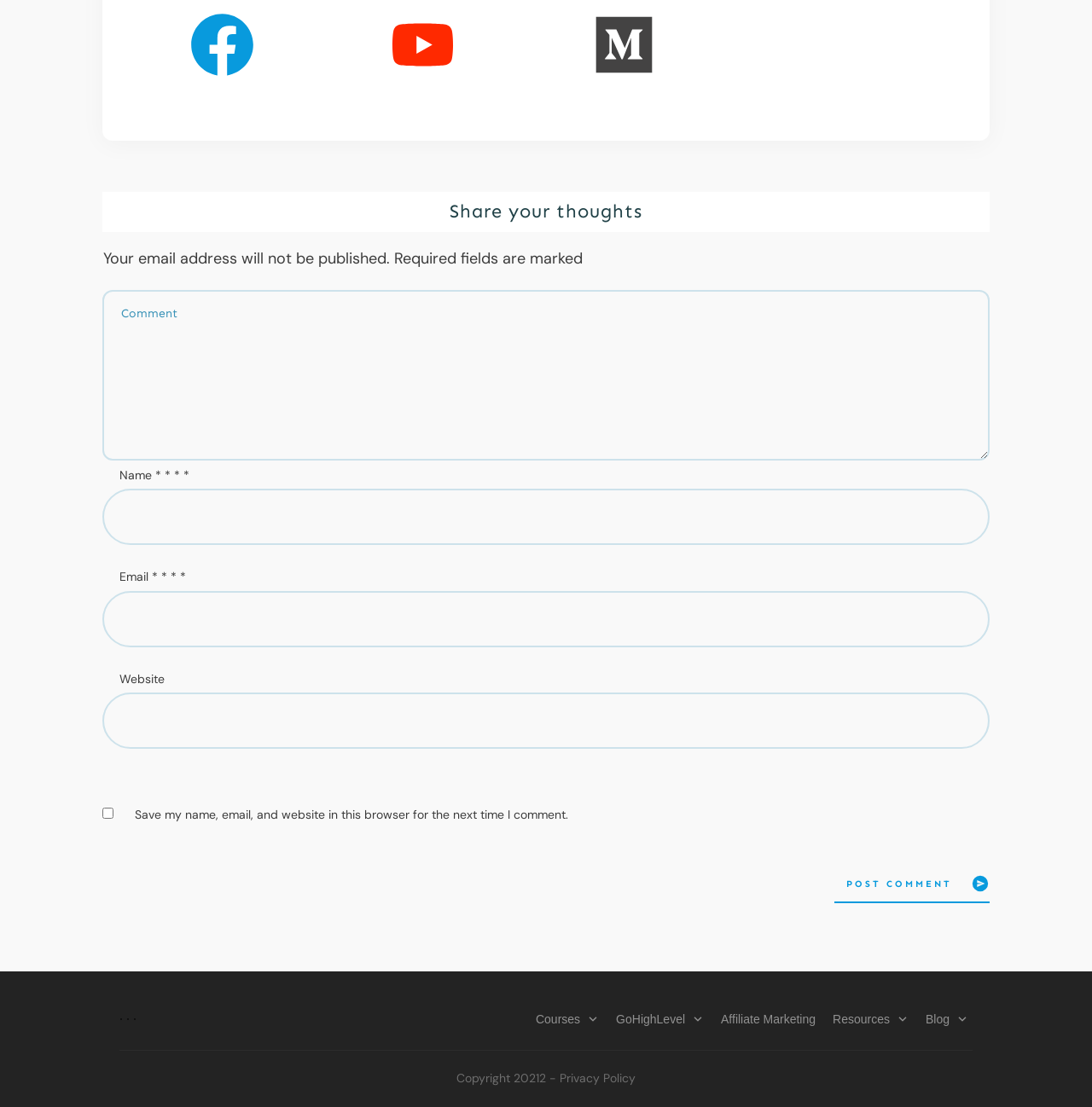Extract the bounding box coordinates of the UI element described by: "Cyprus Problem". The coordinates should include four float numbers ranging from 0 to 1, e.g., [left, top, right, bottom].

None